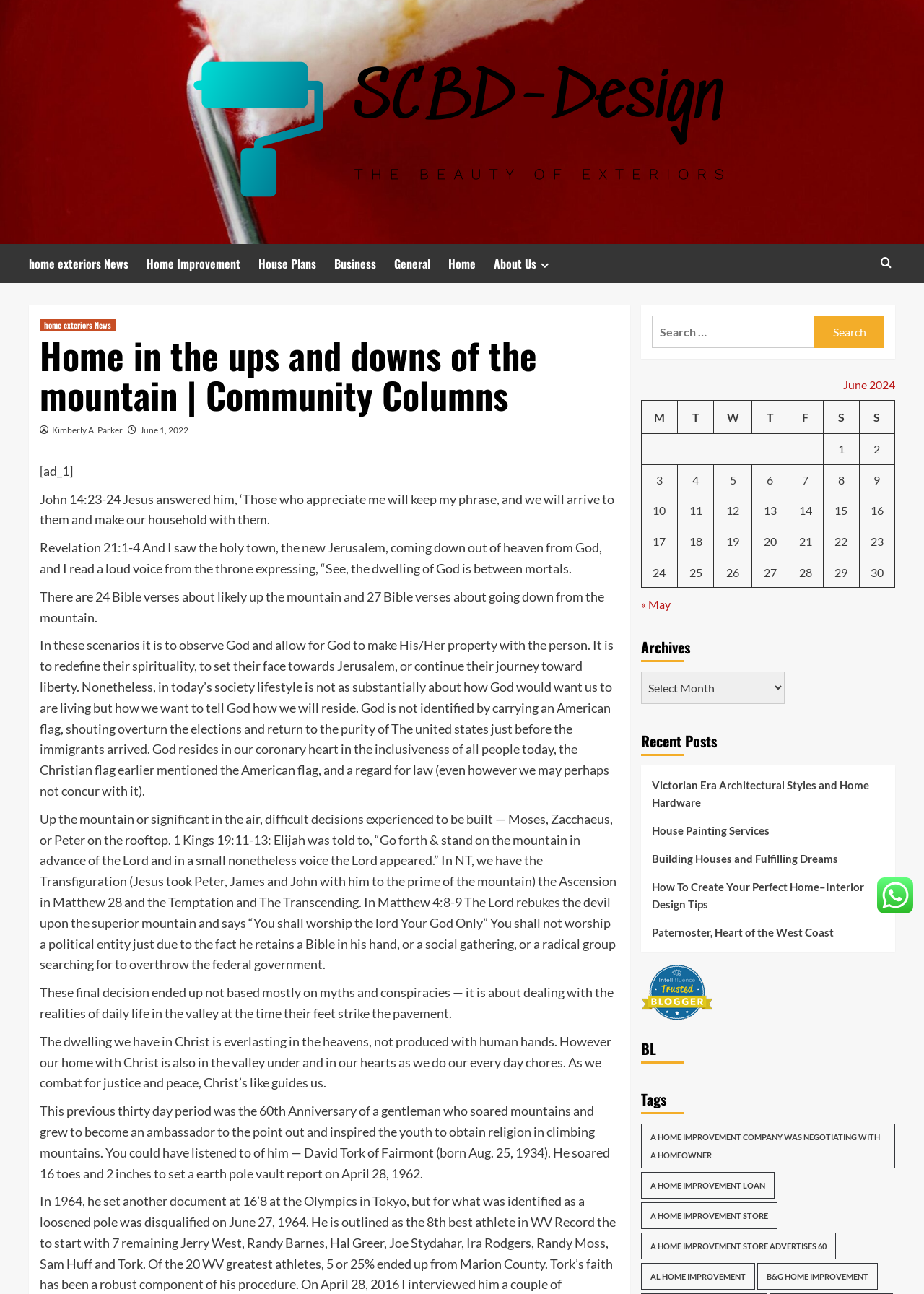Calculate the bounding box coordinates of the UI element given the description: "parent_node: Marvel Match Board Game".

None